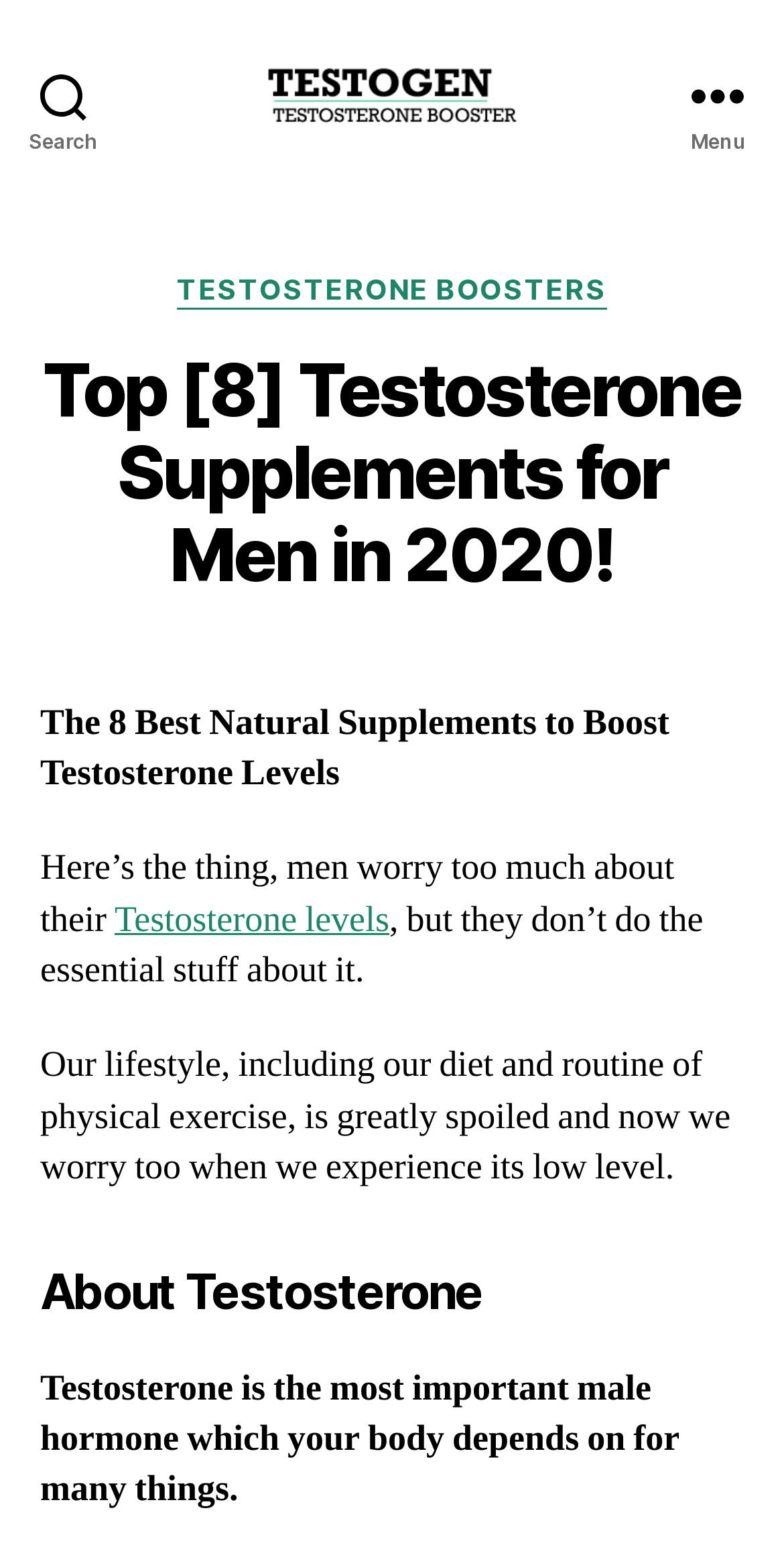When was the article published?
Please provide a full and detailed response to the question.

The publication date of the article is mentioned as 'May 14, 2018' which is a link on the webpage.